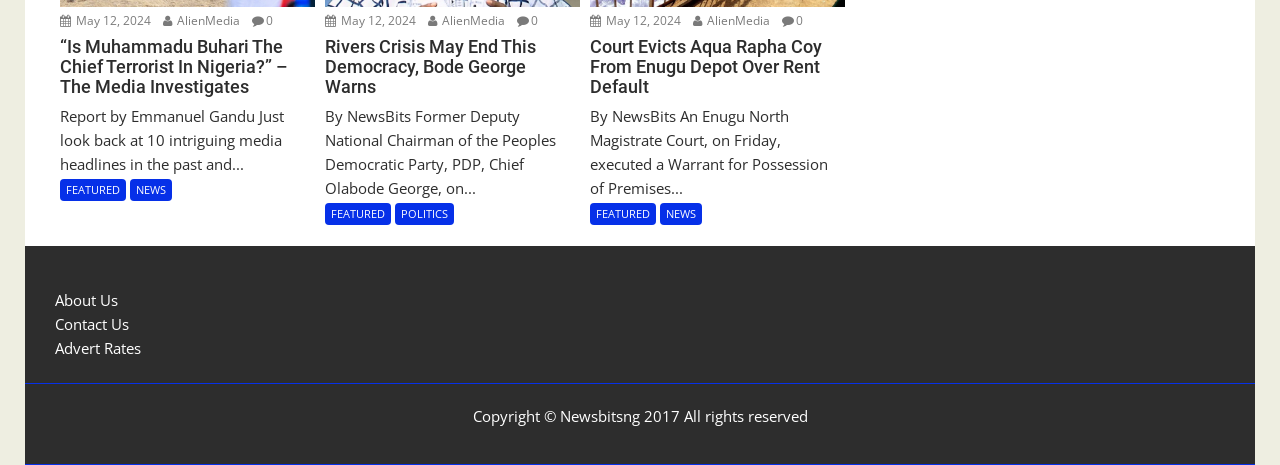Please identify the bounding box coordinates of the element that needs to be clicked to perform the following instruction: "Read the article 'The Role of Primary Care Providers in Preventative Health'".

None